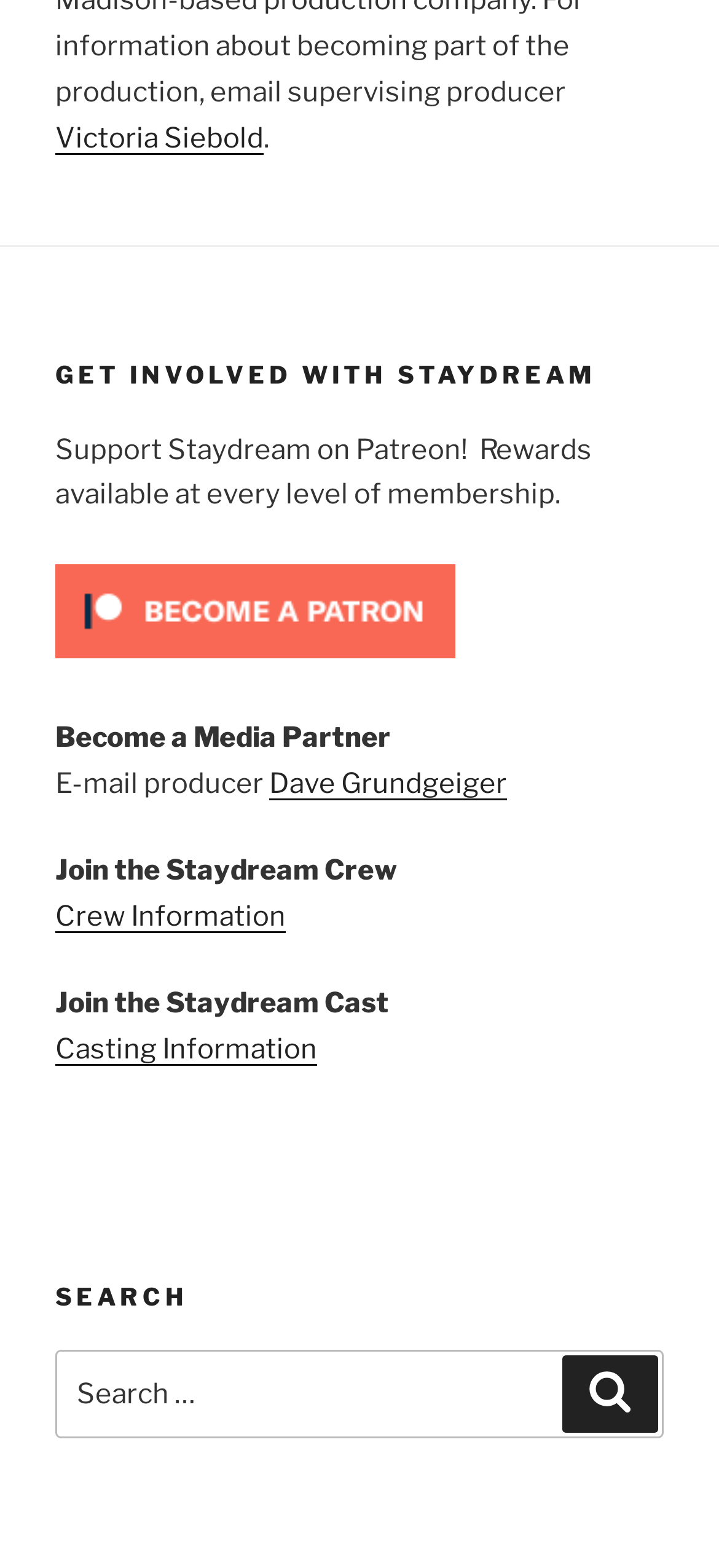What is the relationship between Dave Grundgeiger and the producer?
Please provide a comprehensive and detailed answer to the question.

The link 'Dave Grundgeiger' is located next to the text 'E-mail producer', which suggests that Dave Grundgeiger is the producer of Staydream, and users can email him for inquiries or collaborations.